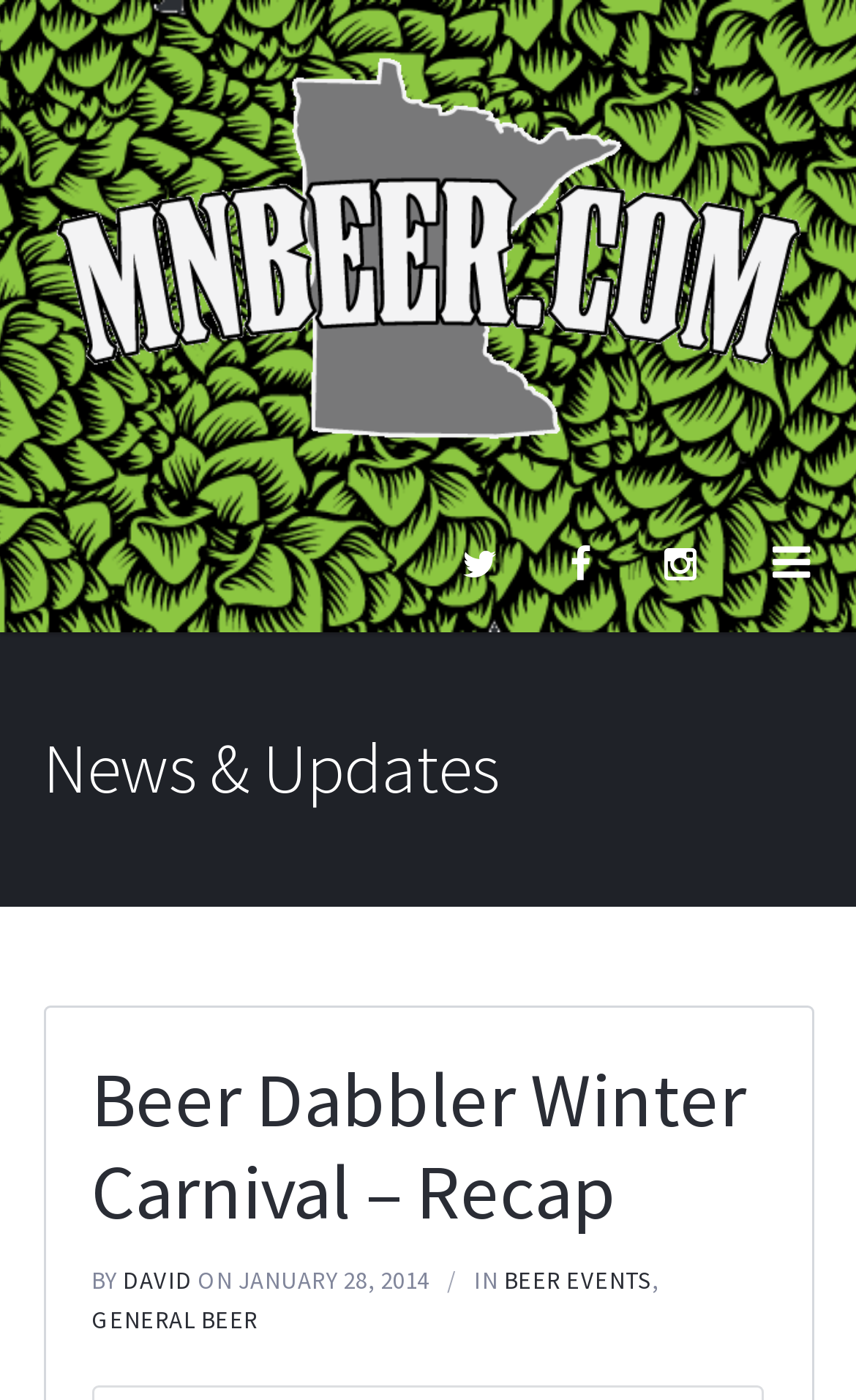Predict the bounding box coordinates for the UI element described as: "beer events". The coordinates should be four float numbers between 0 and 1, presented as [left, top, right, bottom].

[0.589, 0.904, 0.762, 0.926]